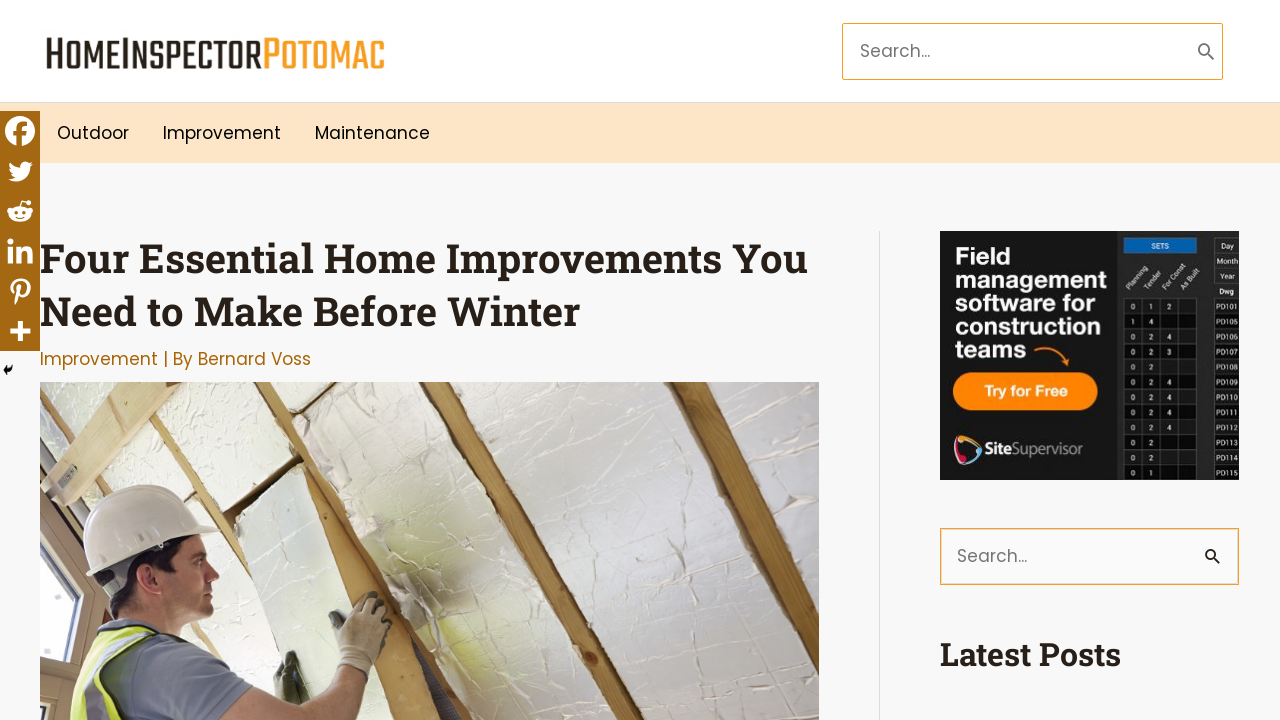Can you locate the main headline on this webpage and provide its text content?

Four Essential Home Improvements You Need to Make Before Winter